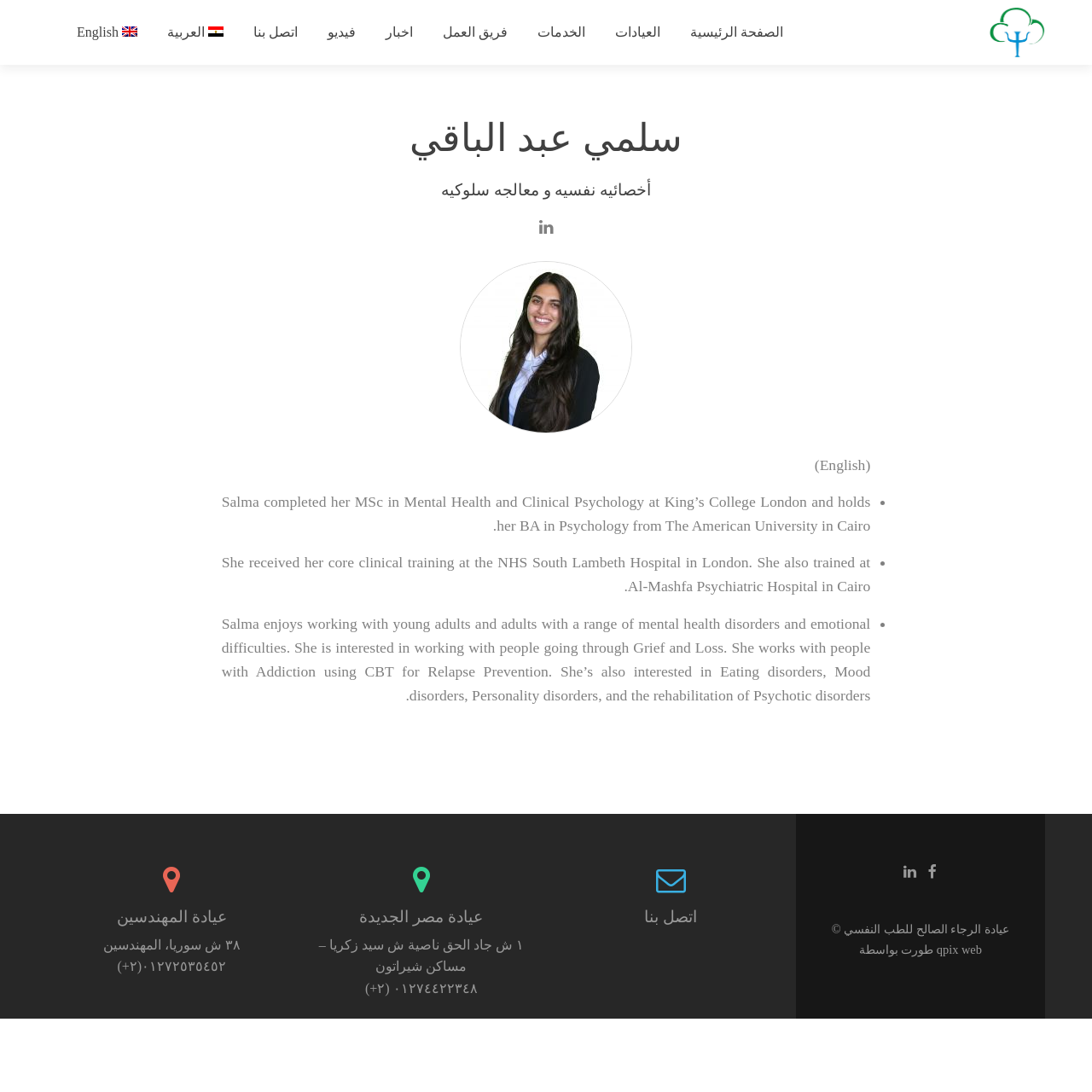What is the name of the clinic?
Examine the image closely and answer the question with as much detail as possible.

The name of the clinic can be inferred from the root element 'سلمي عبد الباقي | Good Hope Psychiatry Clinic Cairo, Egypt' which is the title of the webpage.